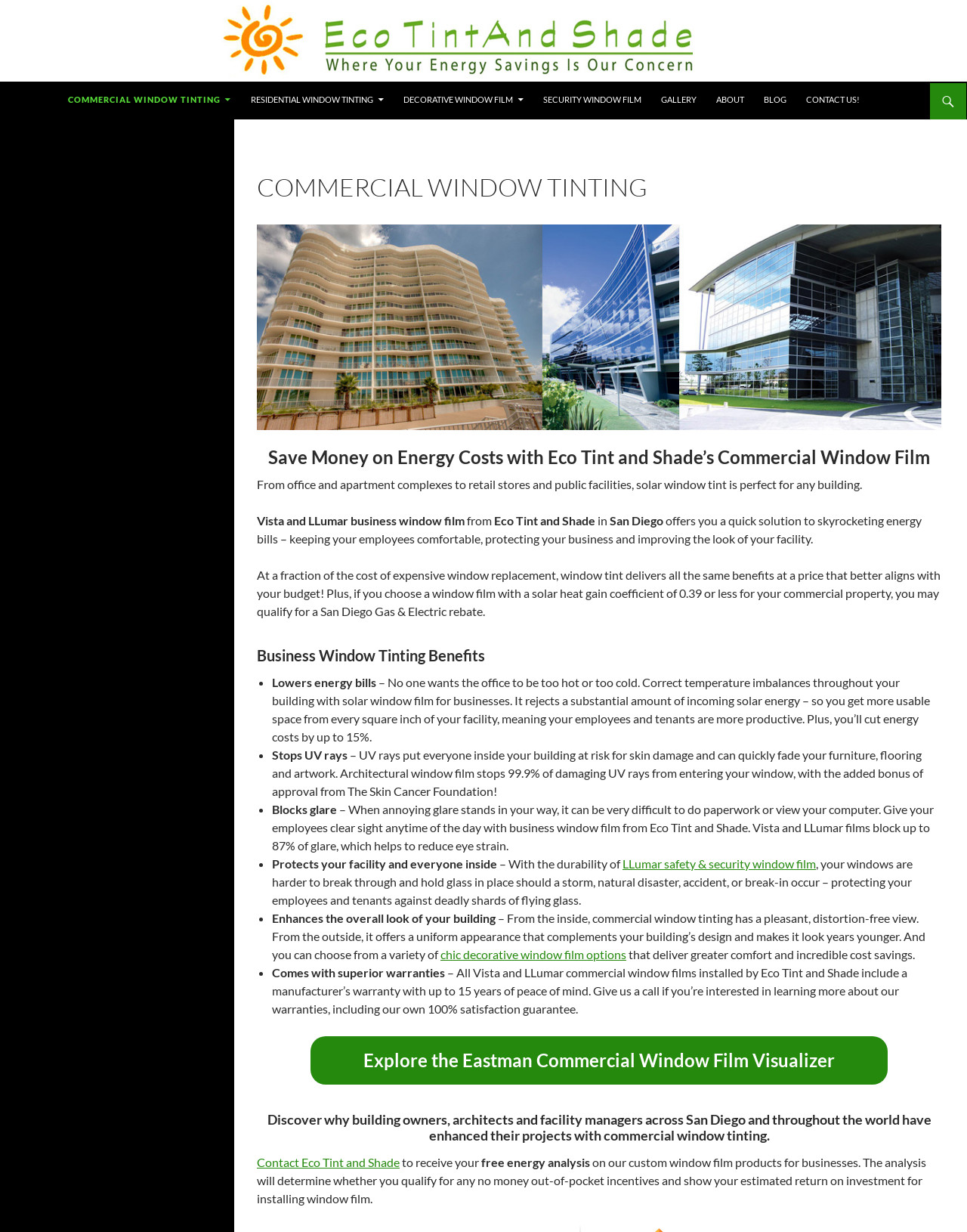Identify the text that serves as the heading for the webpage and generate it.

Eco Tint and Shade